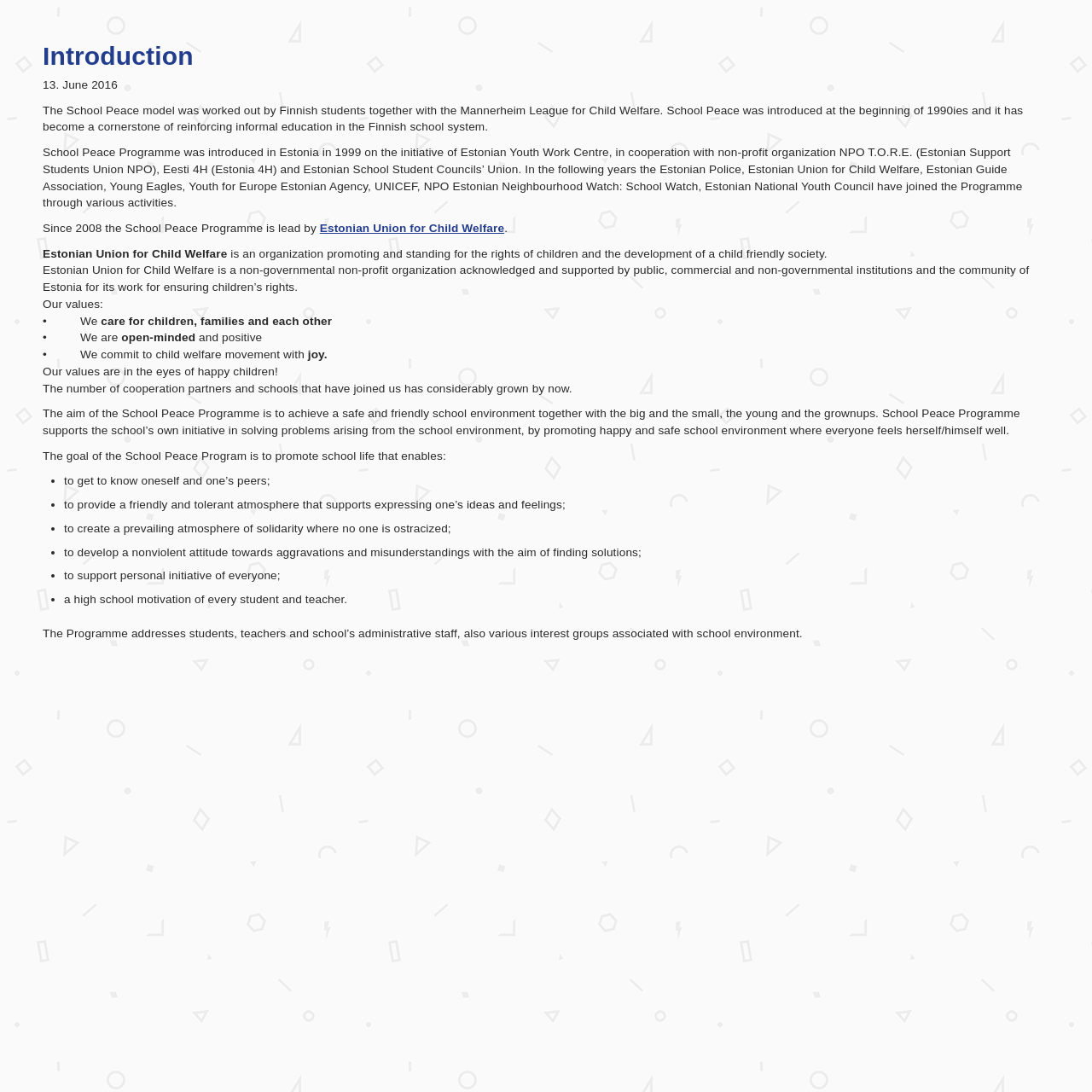What is the aim of the School Peace Programme?
Deliver a detailed and extensive answer to the question.

The aim of the School Peace Programme is to achieve a safe and friendly school environment together with the big and the small, the young and the grownups, by supporting the school’s own initiative in solving problems arising from the school environment.